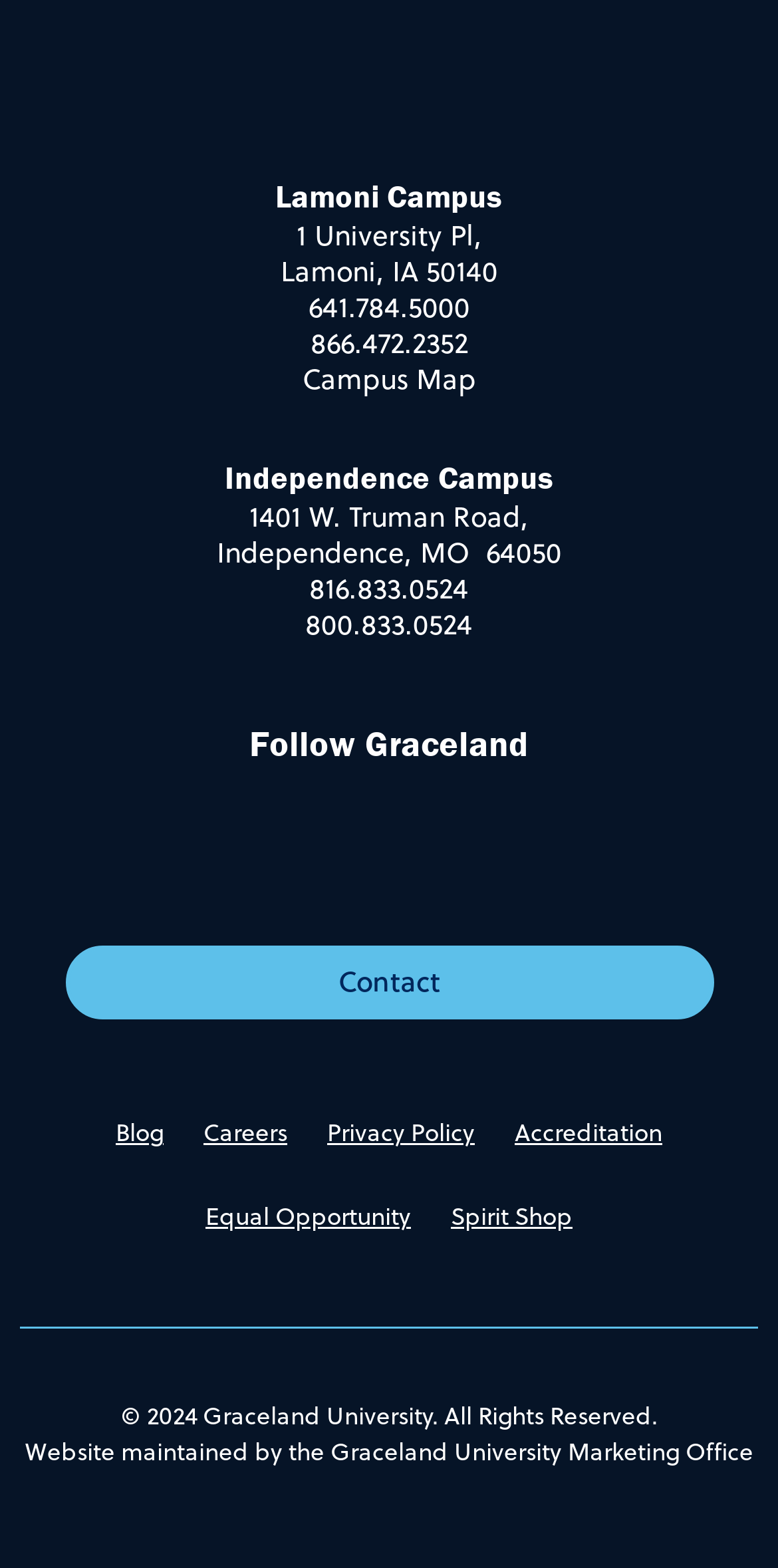Select the bounding box coordinates of the element I need to click to carry out the following instruction: "Visit Lamoni Campus".

[0.354, 0.112, 0.646, 0.139]